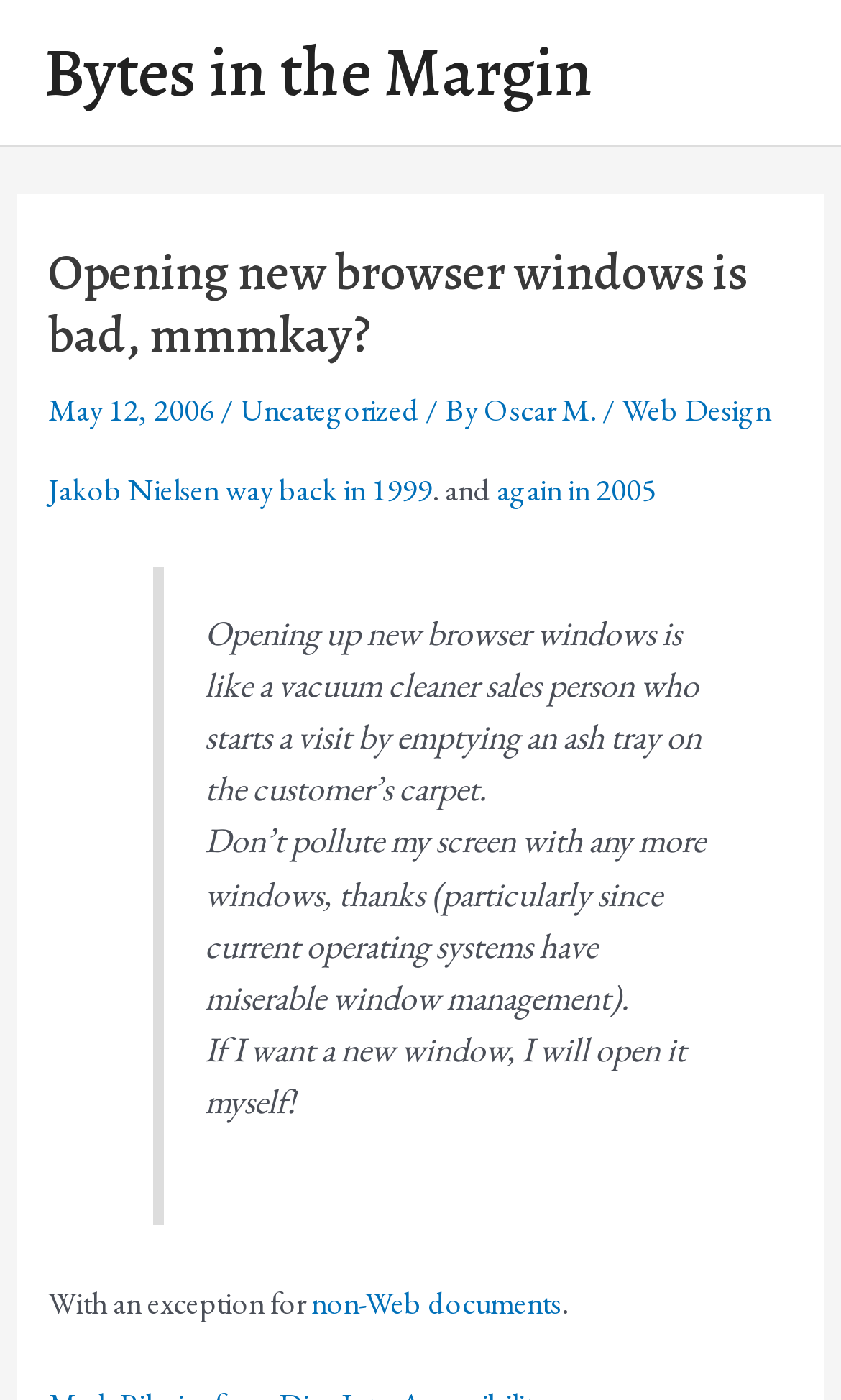Identify the bounding box coordinates of the section to be clicked to complete the task described by the following instruction: "Click the 'Jakob Nielsen way back in 1999' link". The coordinates should be four float numbers between 0 and 1, formatted as [left, top, right, bottom].

[0.058, 0.334, 0.514, 0.363]